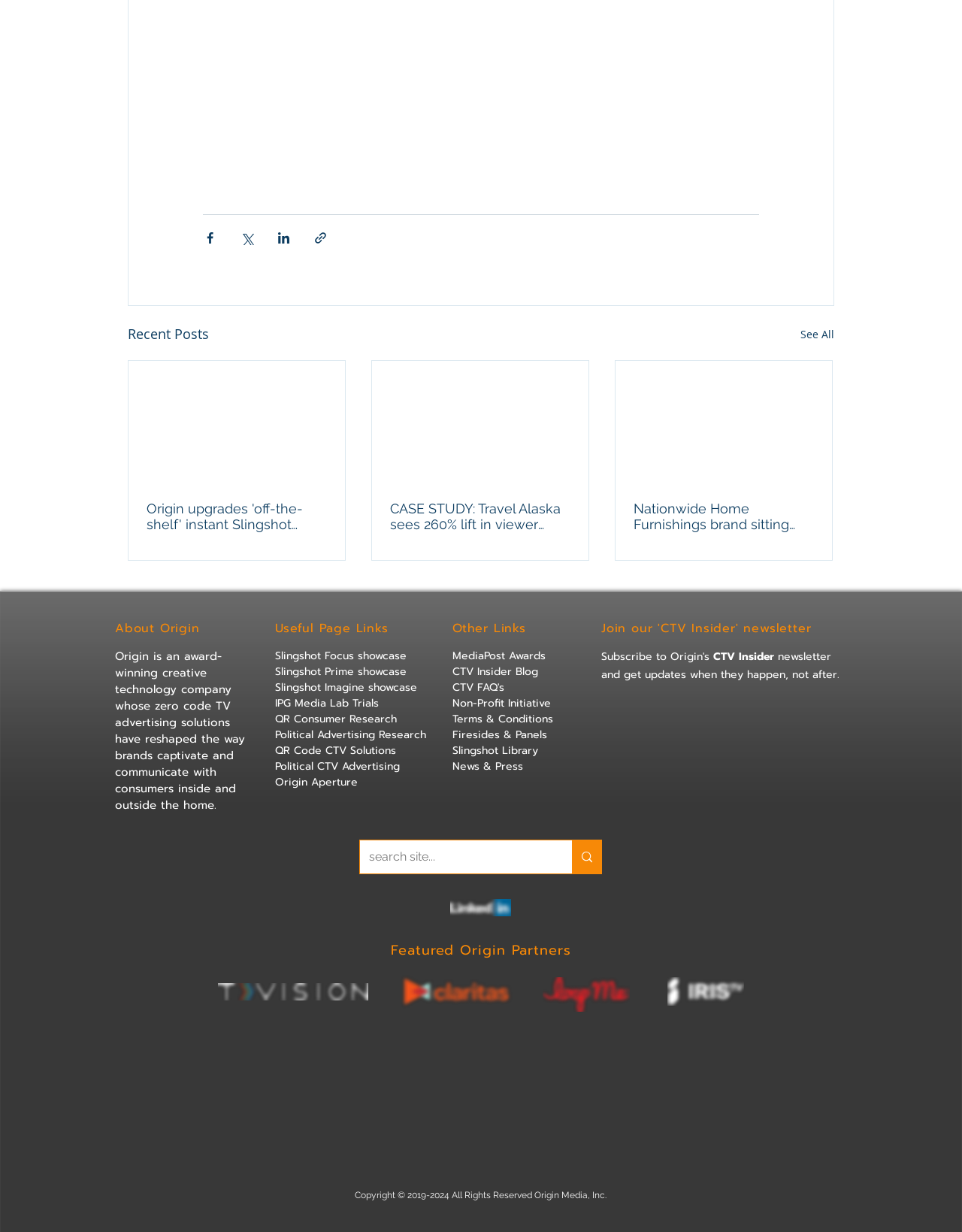Please answer the following question using a single word or phrase: 
How many social media sharing buttons are there?

4